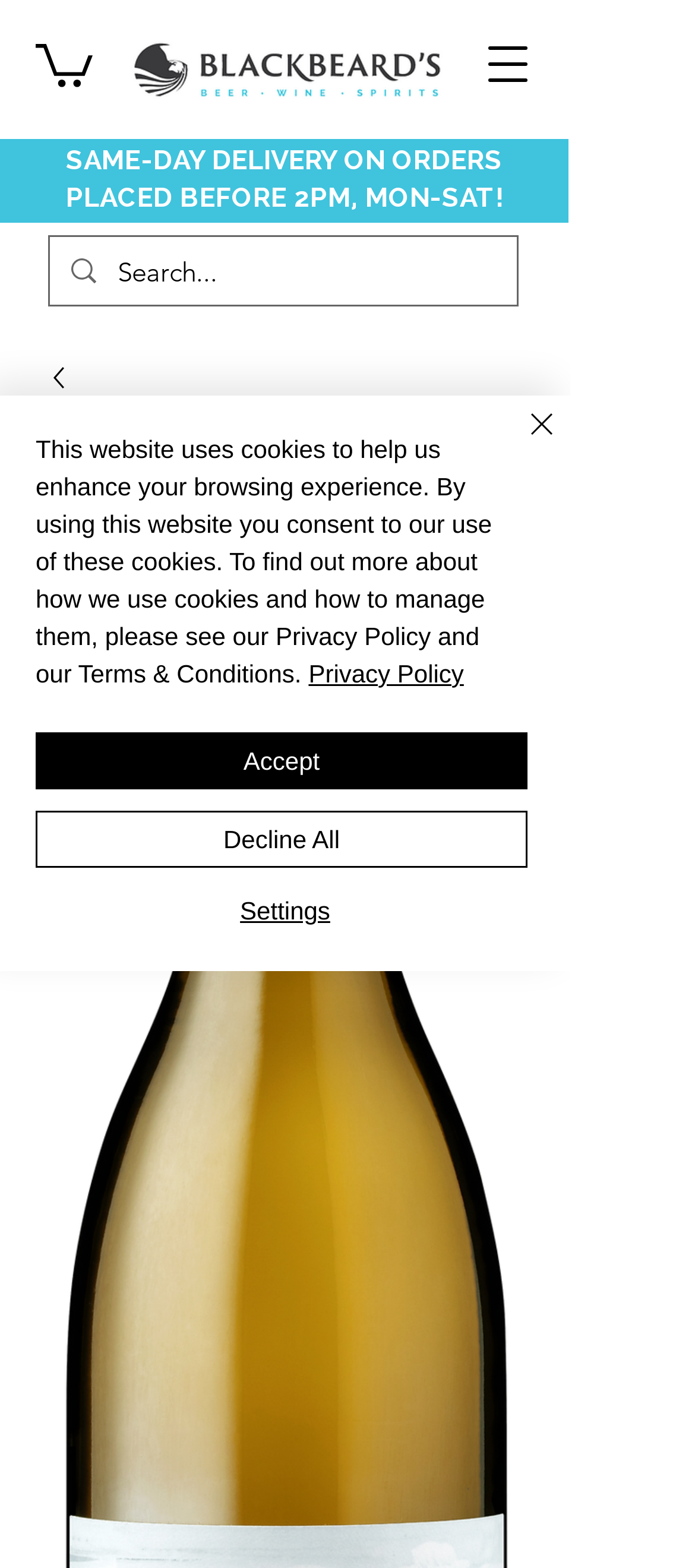What is the special delivery offer?
Respond with a short answer, either a single word or a phrase, based on the image.

Same-day delivery on orders placed before 2pm, Mon-Sat